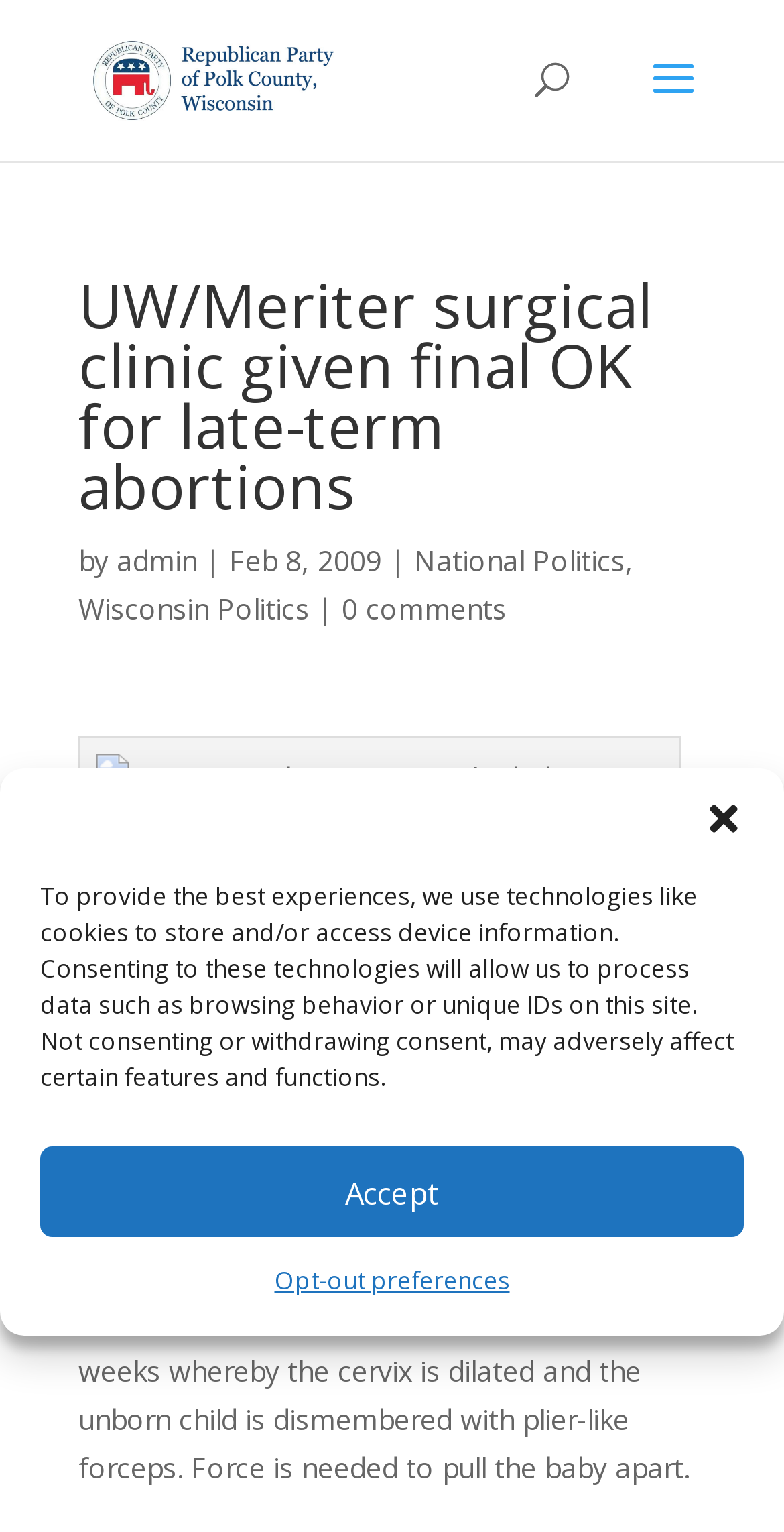What is the author of the article?
Answer the question using a single word or phrase, according to the image.

admin